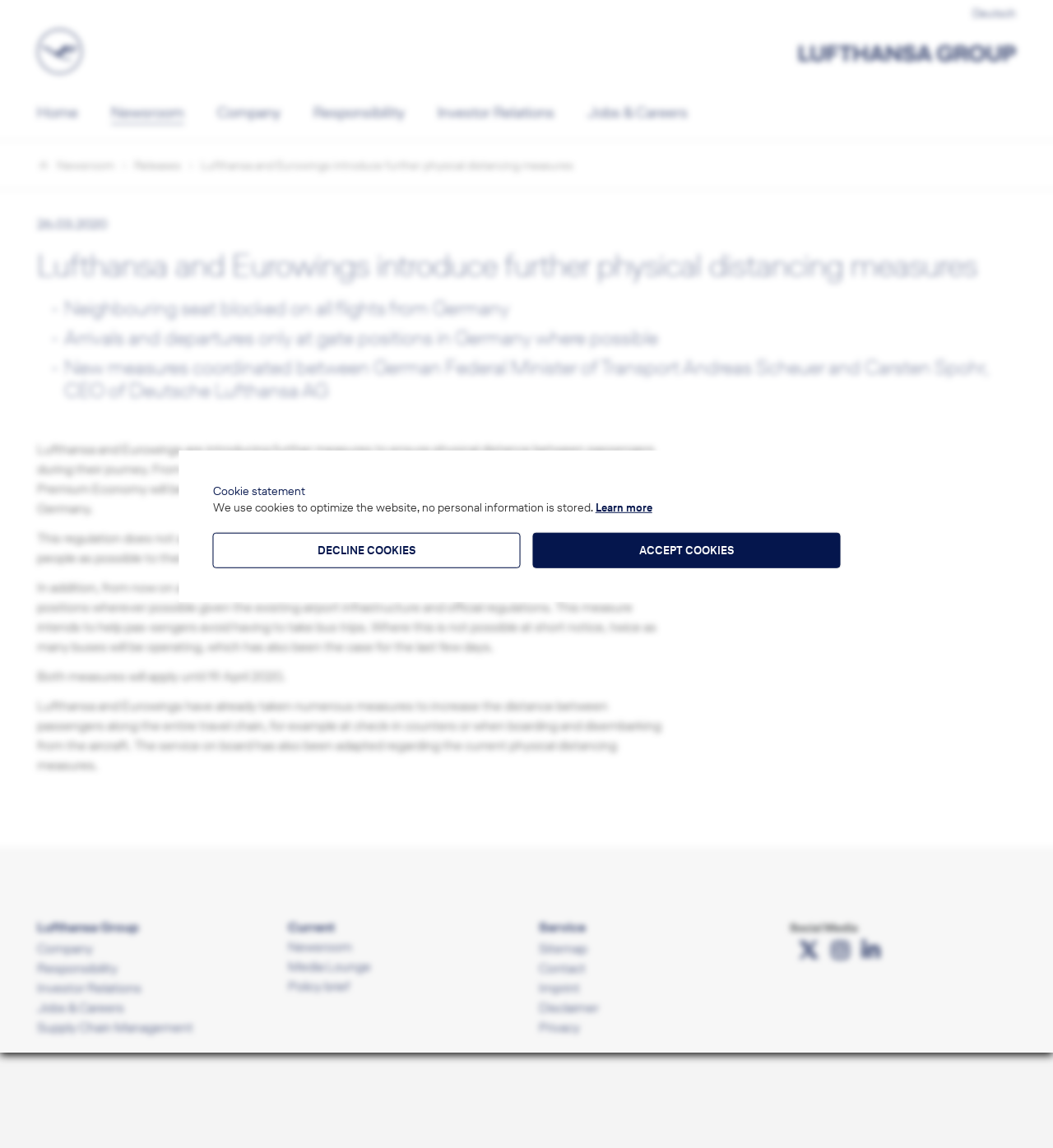Highlight the bounding box coordinates of the region I should click on to meet the following instruction: "Go to the Newsroom page".

[0.105, 0.089, 0.175, 0.107]